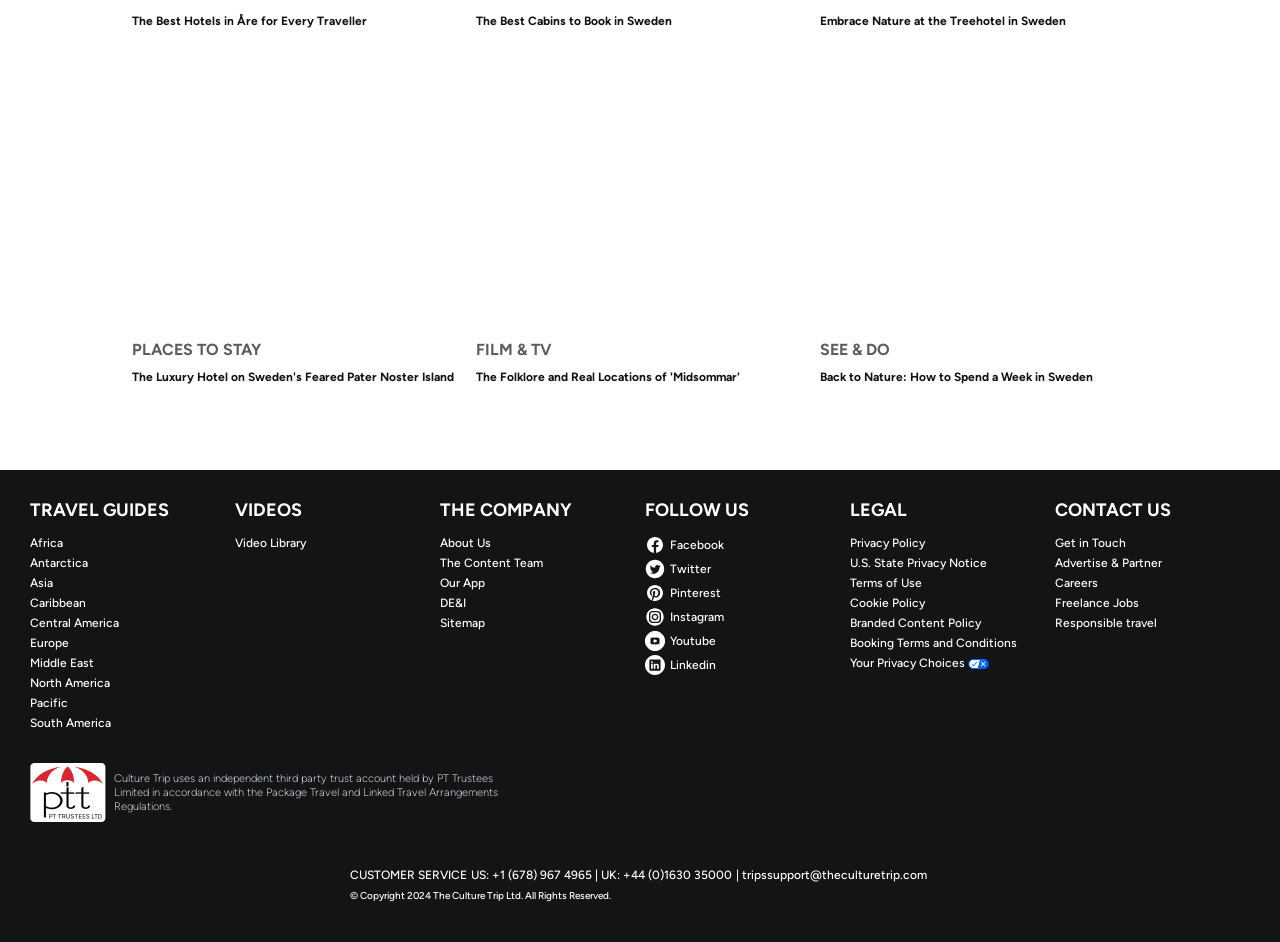Identify the bounding box coordinates of the part that should be clicked to carry out this instruction: "Explore 'Africa' travel guides".

[0.023, 0.568, 0.176, 0.585]